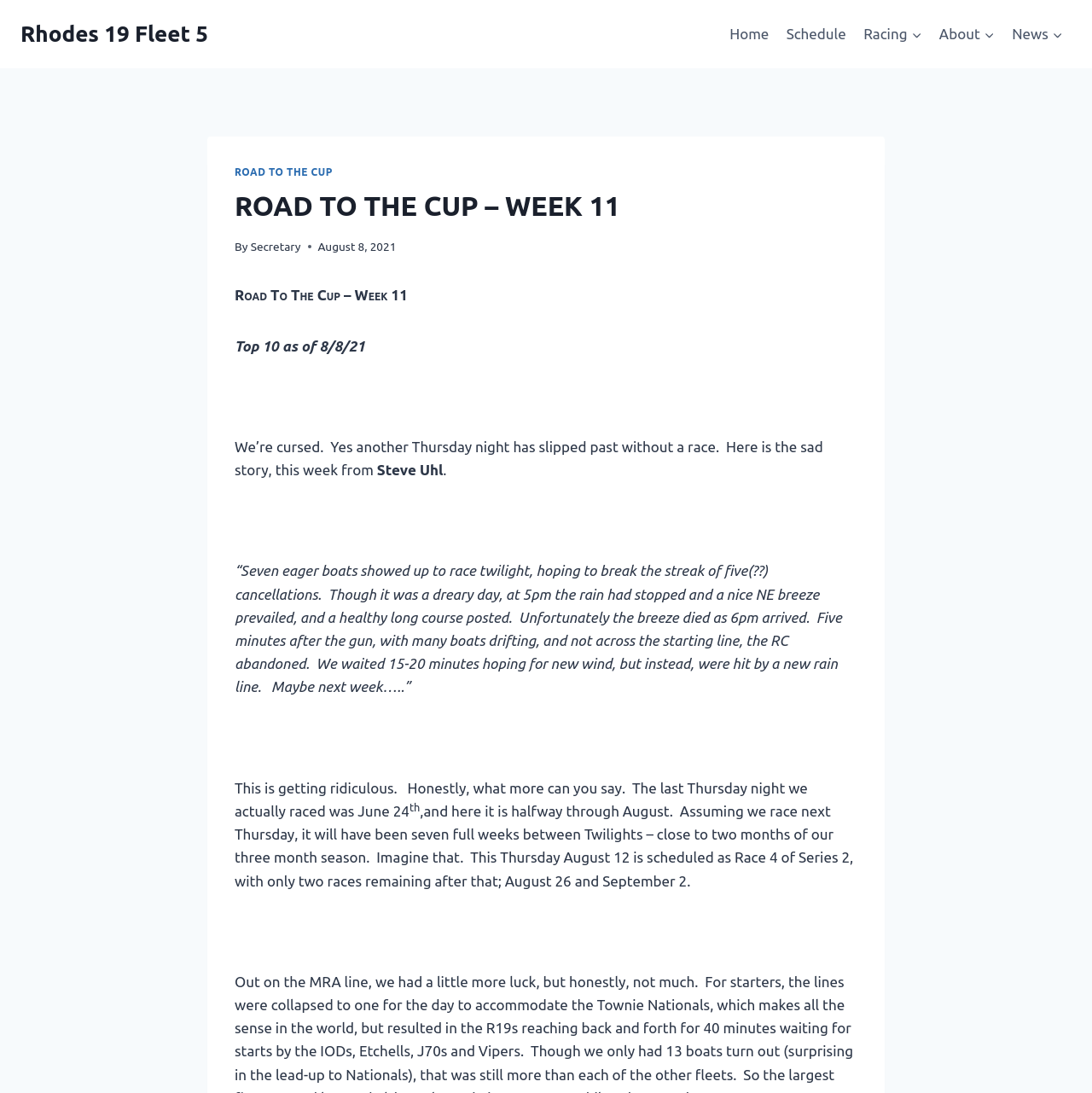Locate the bounding box coordinates of the area to click to fulfill this instruction: "Click on the Racing link". The bounding box should be presented as four float numbers between 0 and 1, in the order [left, top, right, bottom].

[0.783, 0.013, 0.852, 0.05]